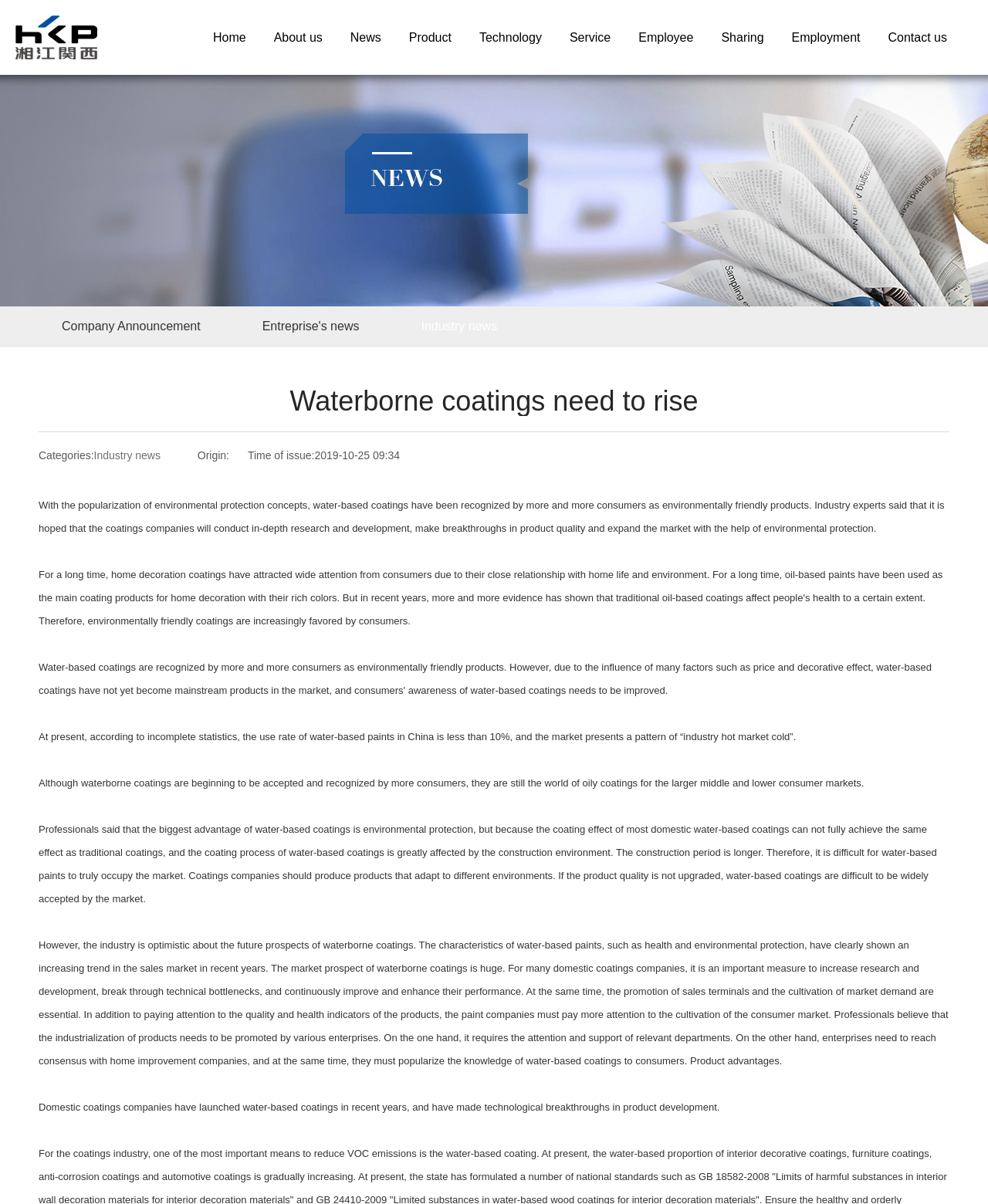Extract the top-level heading from the webpage and provide its text.

Waterborne coatings need to rise